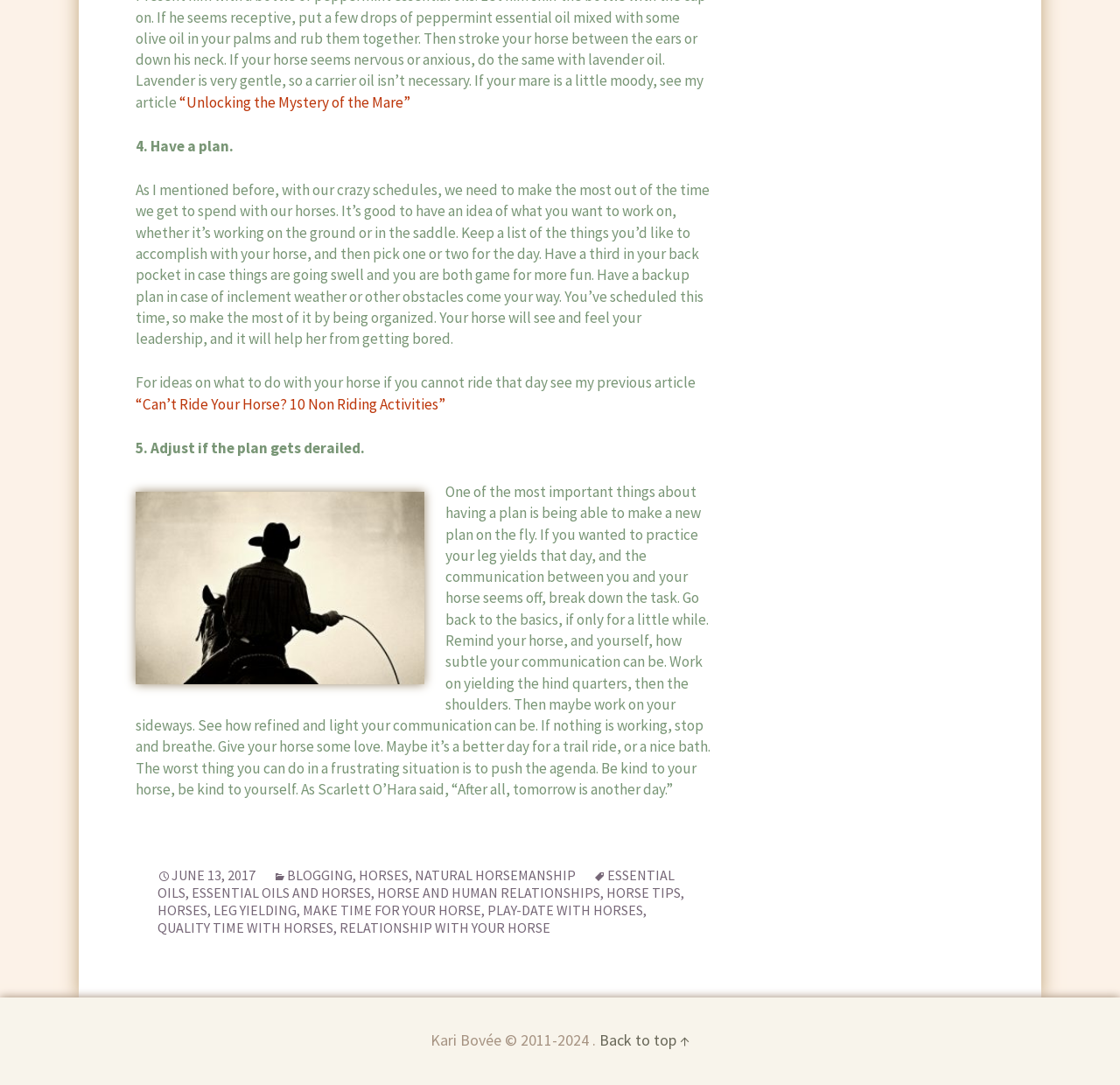What is the topic of the article?
Please utilize the information in the image to give a detailed response to the question.

Based on the content of the webpage, it appears that the article is discussing horse riding and providing tips and advice on how to make the most of time spent with horses. The text mentions specific activities such as leg yielding and trail riding, indicating that the topic is related to horse riding.